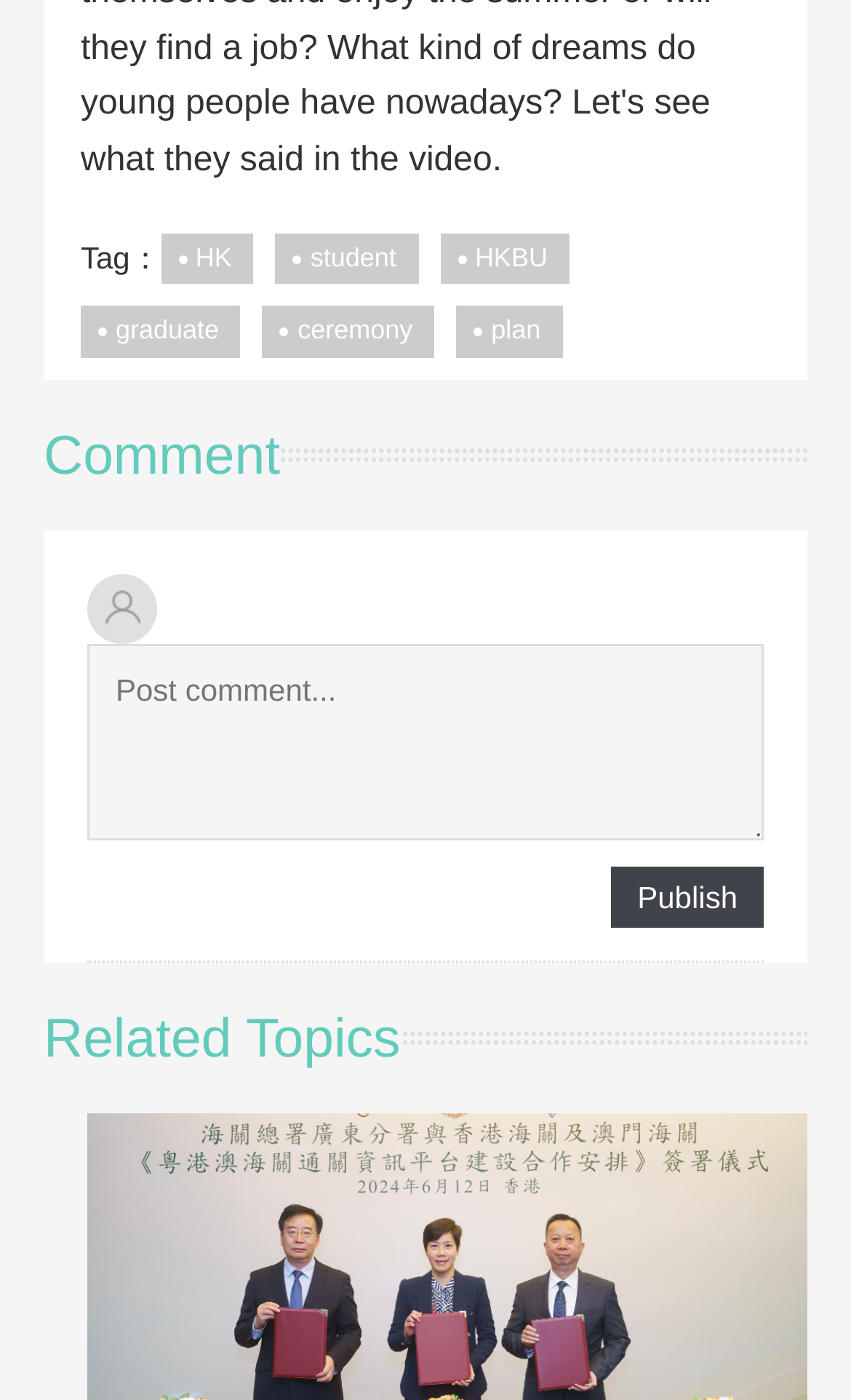Identify the bounding box coordinates for the UI element described as: "placeholder="Post comment..."". The coordinates should be provided as four floats between 0 and 1: [left, top, right, bottom].

[0.103, 0.46, 0.897, 0.6]